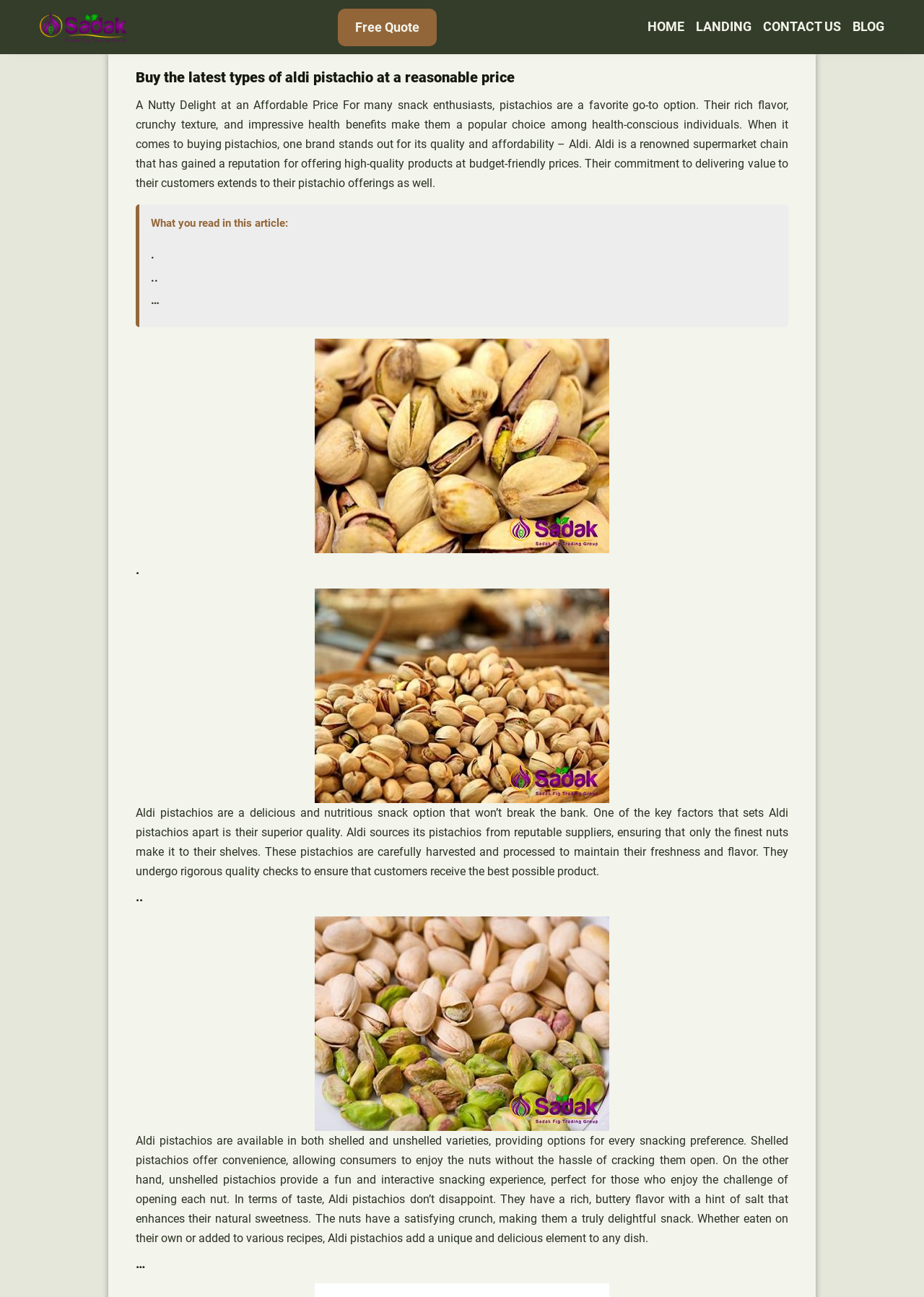Please locate and retrieve the main header text of the webpage.

Buy the latest types of aldi pistachio at a reasonable price